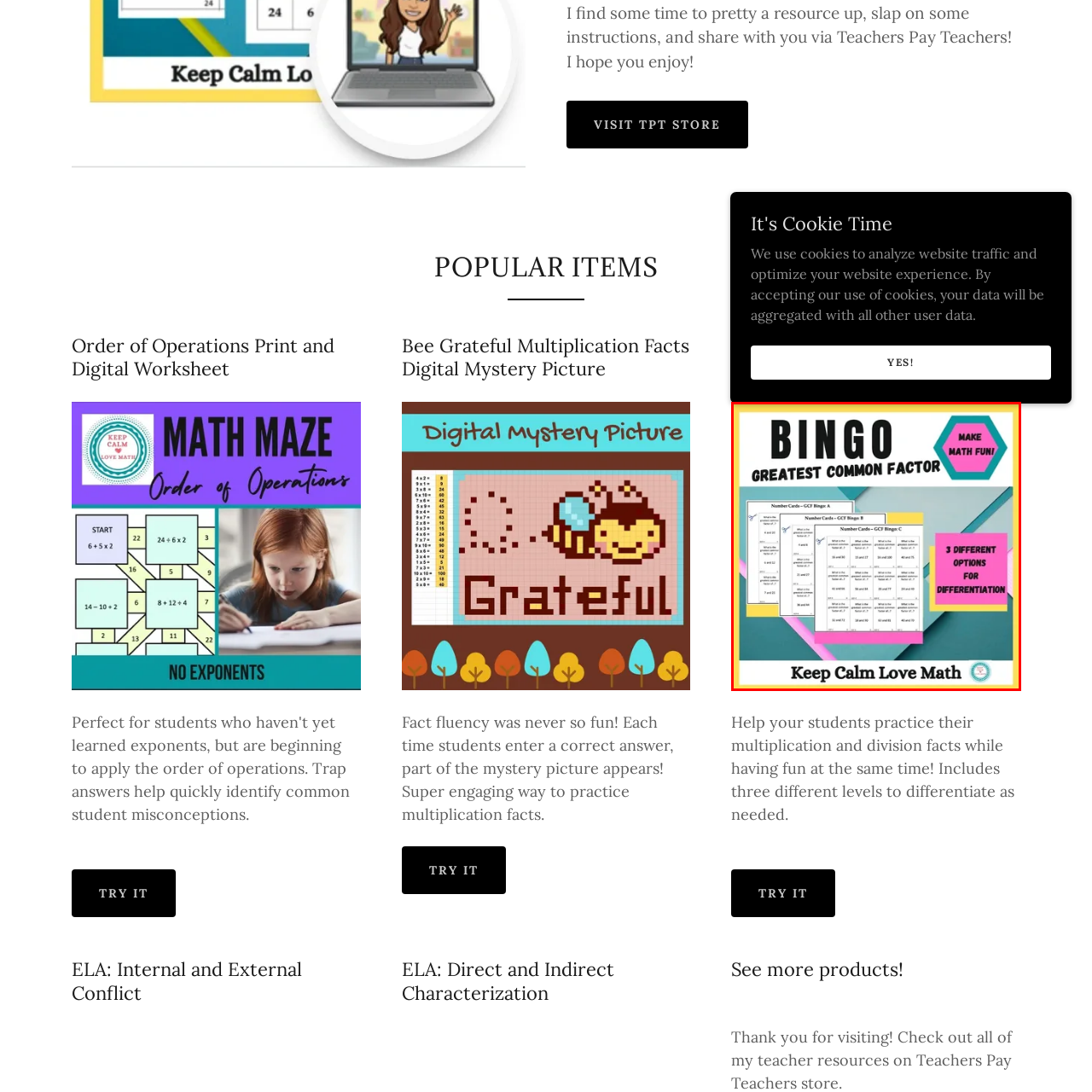Elaborate on the image enclosed by the red box with a detailed description.

The image showcases a vibrant and engaging educational resource titled "Bingo: Greatest Common Factor." Designed to make learning math enjoyable, it features three different sets of bingo cards labeled "GCF Bingo A," "Bingo B," and "Bingo C," promoting differentiation in teaching. Each card is adorned with various number combinations, encouraging students to practice their understanding of the greatest common factor in a fun and interactive way. The bold, colorful graphics highlight the message "Make Math Fun!" and the phrase "Keep Calm Love Math," reinforcing a positive and encouraging learning atmosphere. This resource is ideal for teachers looking to enhance students' math skills while keeping them engaged.